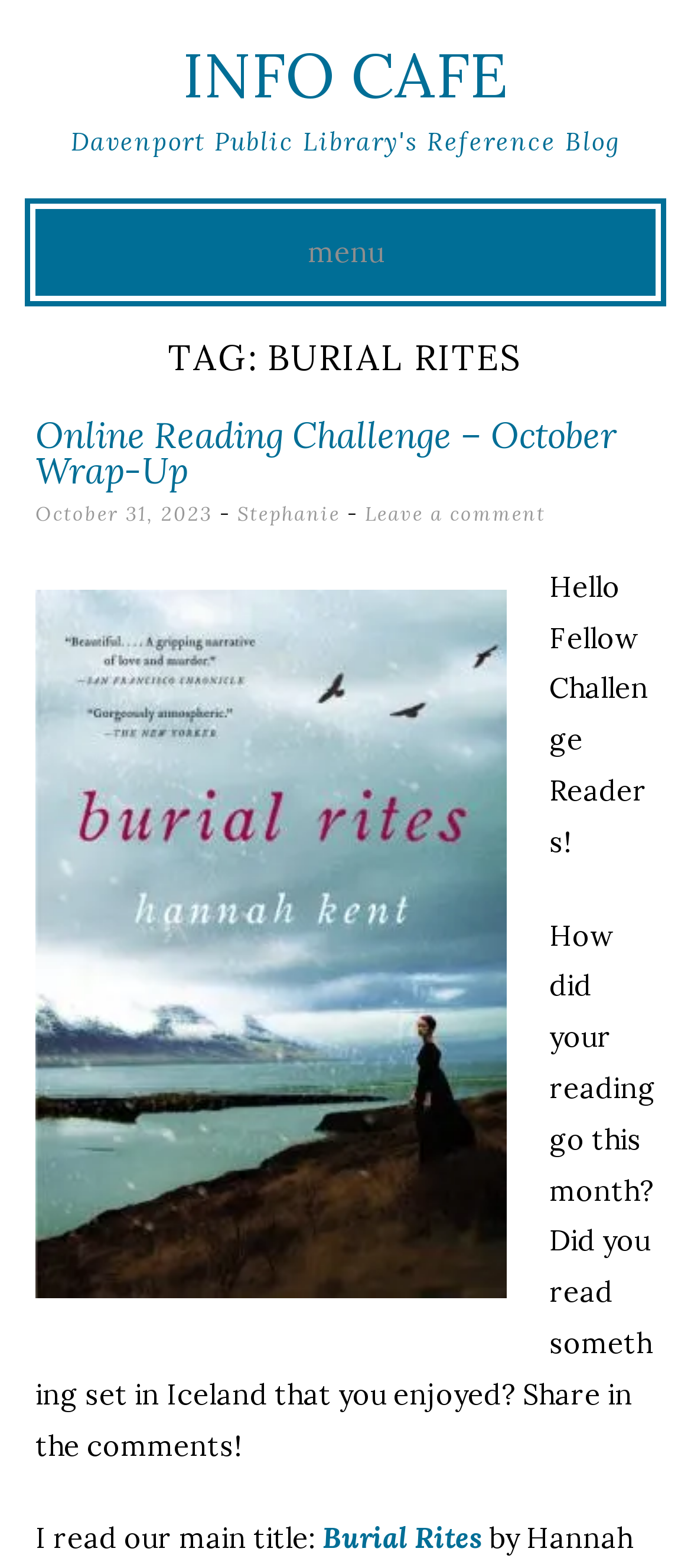Bounding box coordinates must be specified in the format (top-left x, top-left y, bottom-right x, bottom-right y). All values should be floating point numbers between 0 and 1. What are the bounding box coordinates of the UI element described as: Menu

None